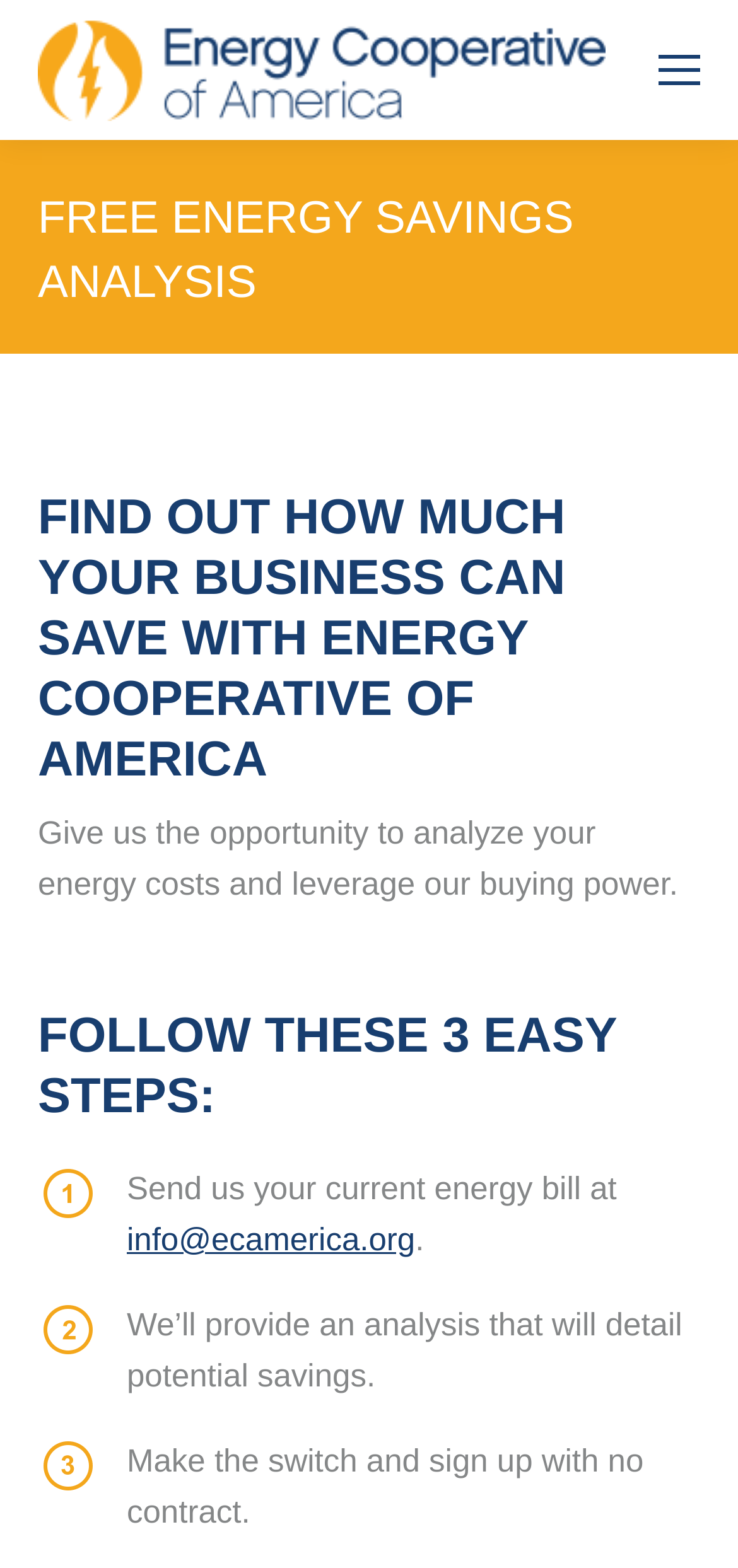Locate the bounding box of the UI element described in the following text: "alt="Energy Cooperative of America"".

[0.051, 0.0, 0.846, 0.089]